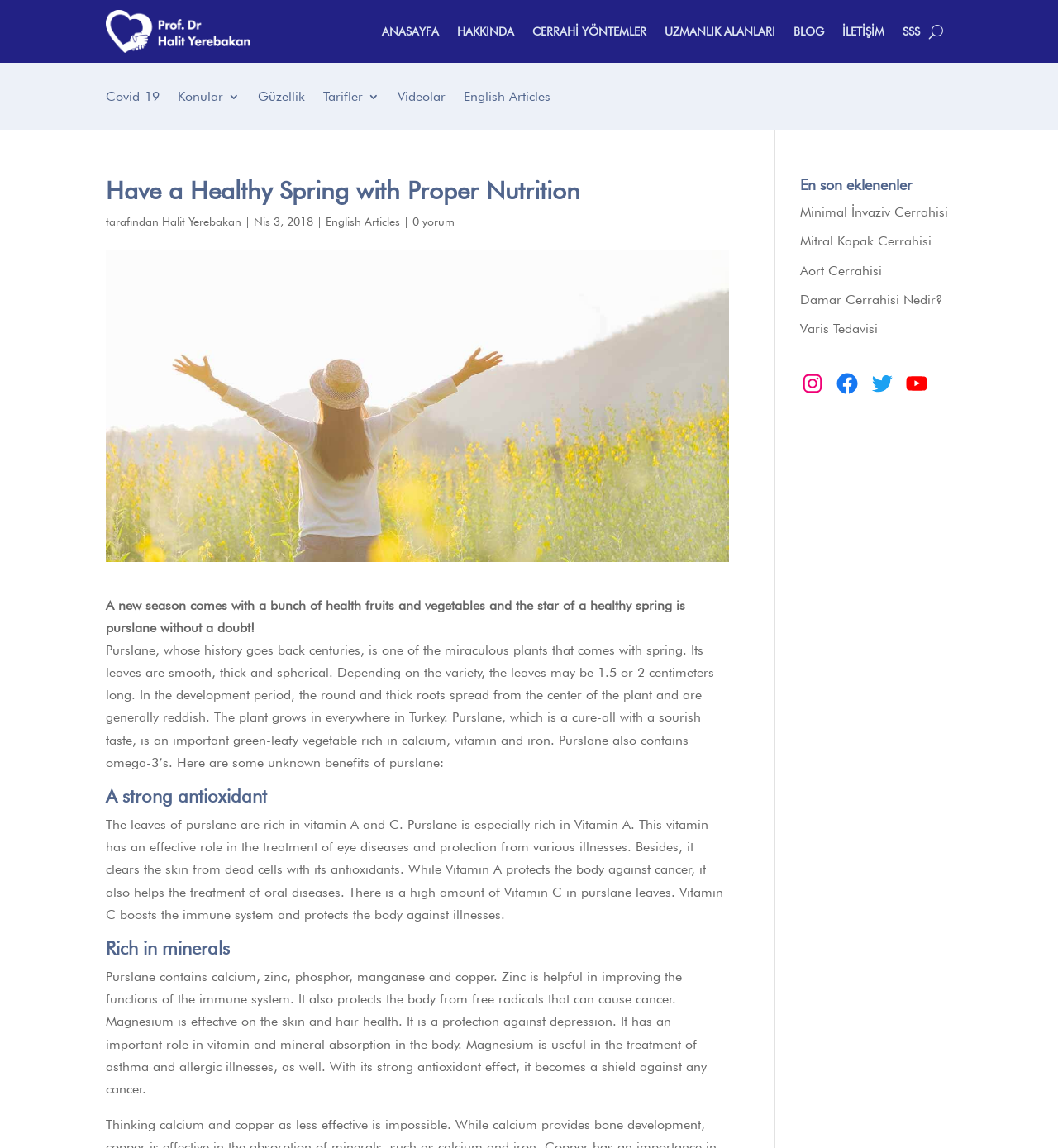Predict the bounding box coordinates for the UI element described as: "İLETİŞİM". The coordinates should be four float numbers between 0 and 1, presented as [left, top, right, bottom].

[0.796, 0.0, 0.836, 0.055]